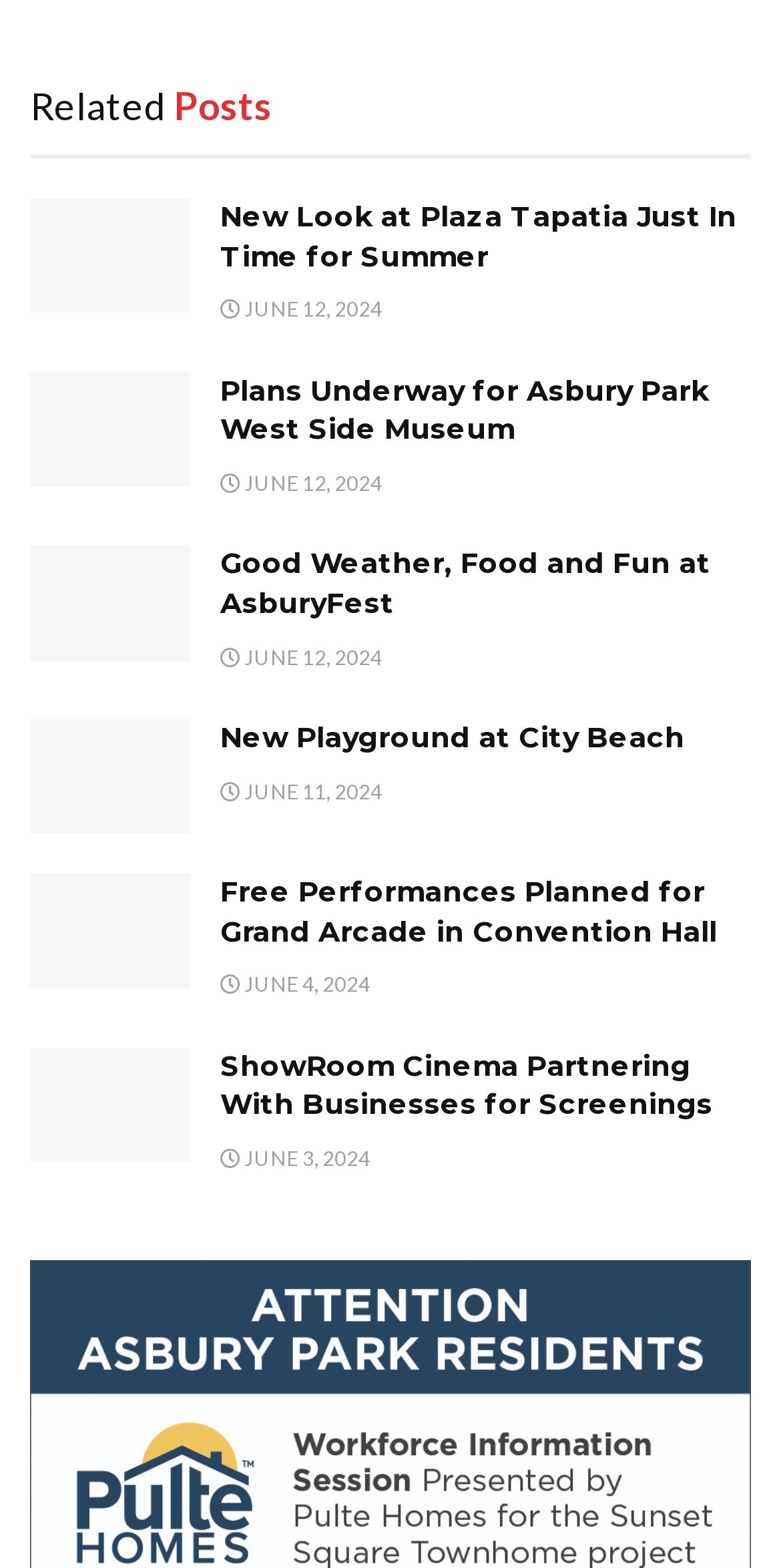Please find the bounding box coordinates of the element that you should click to achieve the following instruction: "Read article about New Look at Plaza Tapatia Just In Time for Summer". The coordinates should be presented as four float numbers between 0 and 1: [left, top, right, bottom].

[0.038, 0.127, 0.962, 0.212]